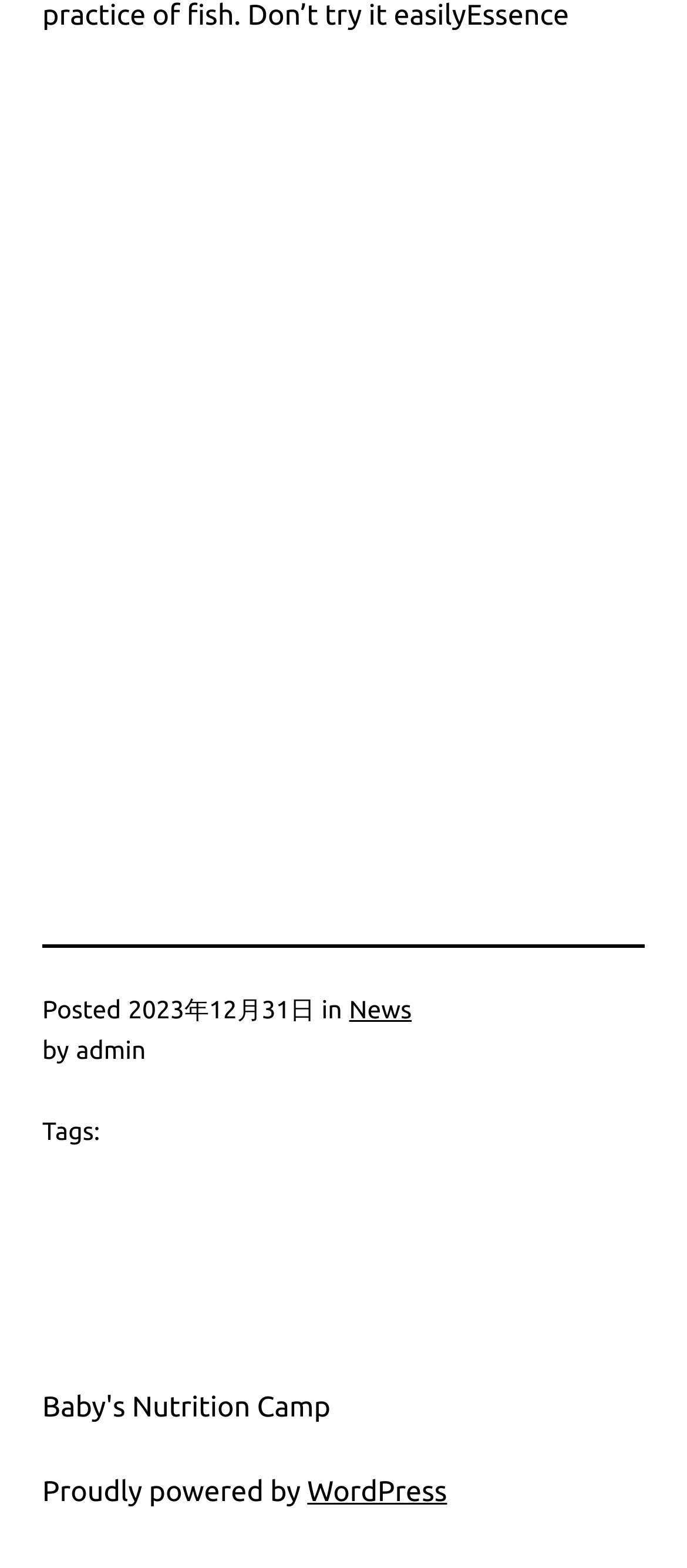What is the title of the camp mentioned in the post?
From the image, provide a succinct answer in one word or a short phrase.

Baby's Nutrition Camp